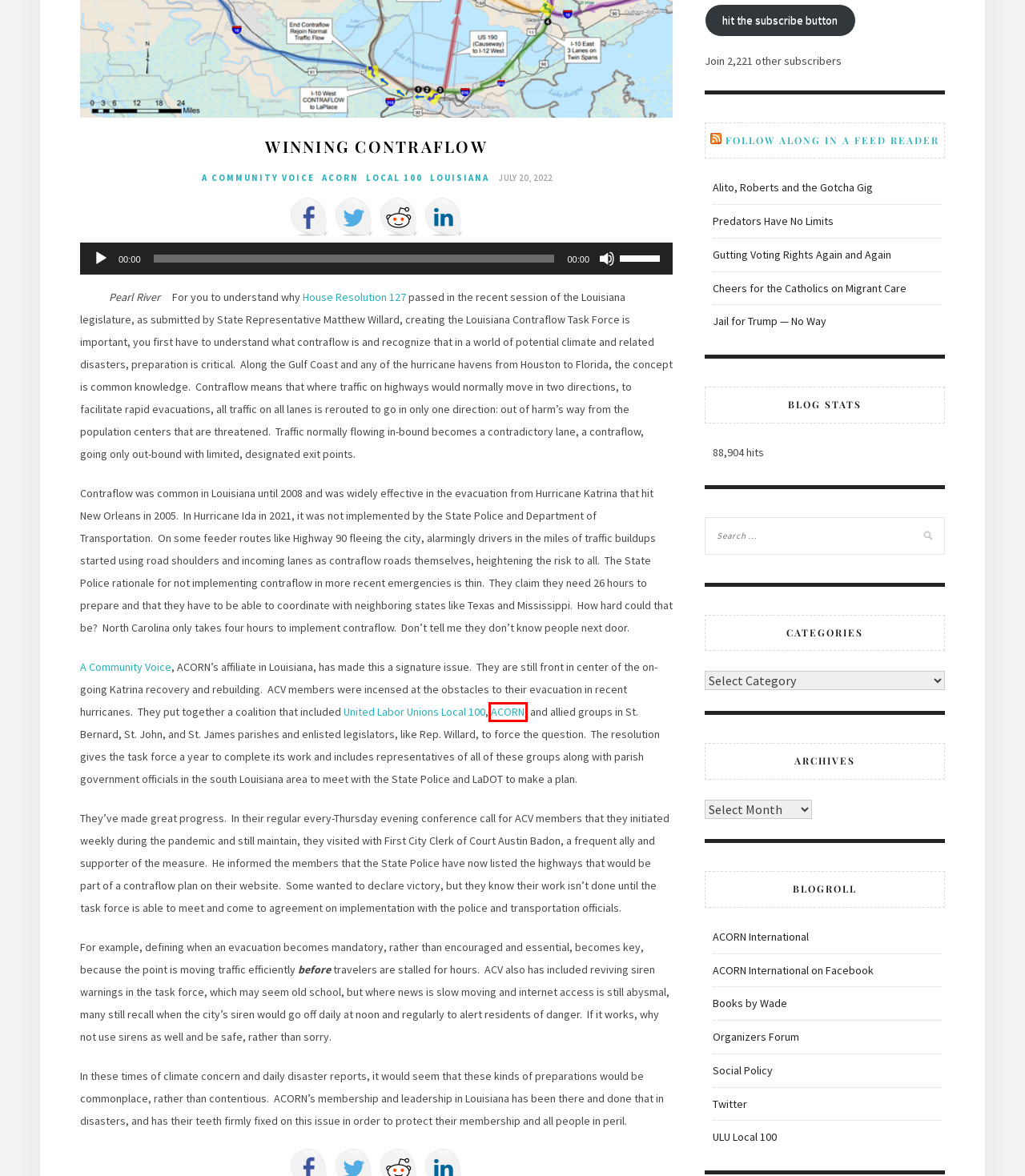View the screenshot of the webpage containing a red bounding box around a UI element. Select the most fitting webpage description for the new page shown after the element in the red bounding box is clicked. Here are the candidates:
A. a community voice – The Chief Organizer Blog
B. Alito, Roberts and the Gotcha Gig – The Chief Organizer Blog
C. Social Policy: Organizing for Social and Economic Justice
D. Predators Have No Limits – The Chief Organizer Blog
E. ACORN – The Chief Organizer Blog
F. THE SOUTH'S BIGGEST INDEPENDENT LABOR UNION
G. Cheers for the Catholics on Migrant Care – The Chief Organizer Blog
H. ACORN International

H